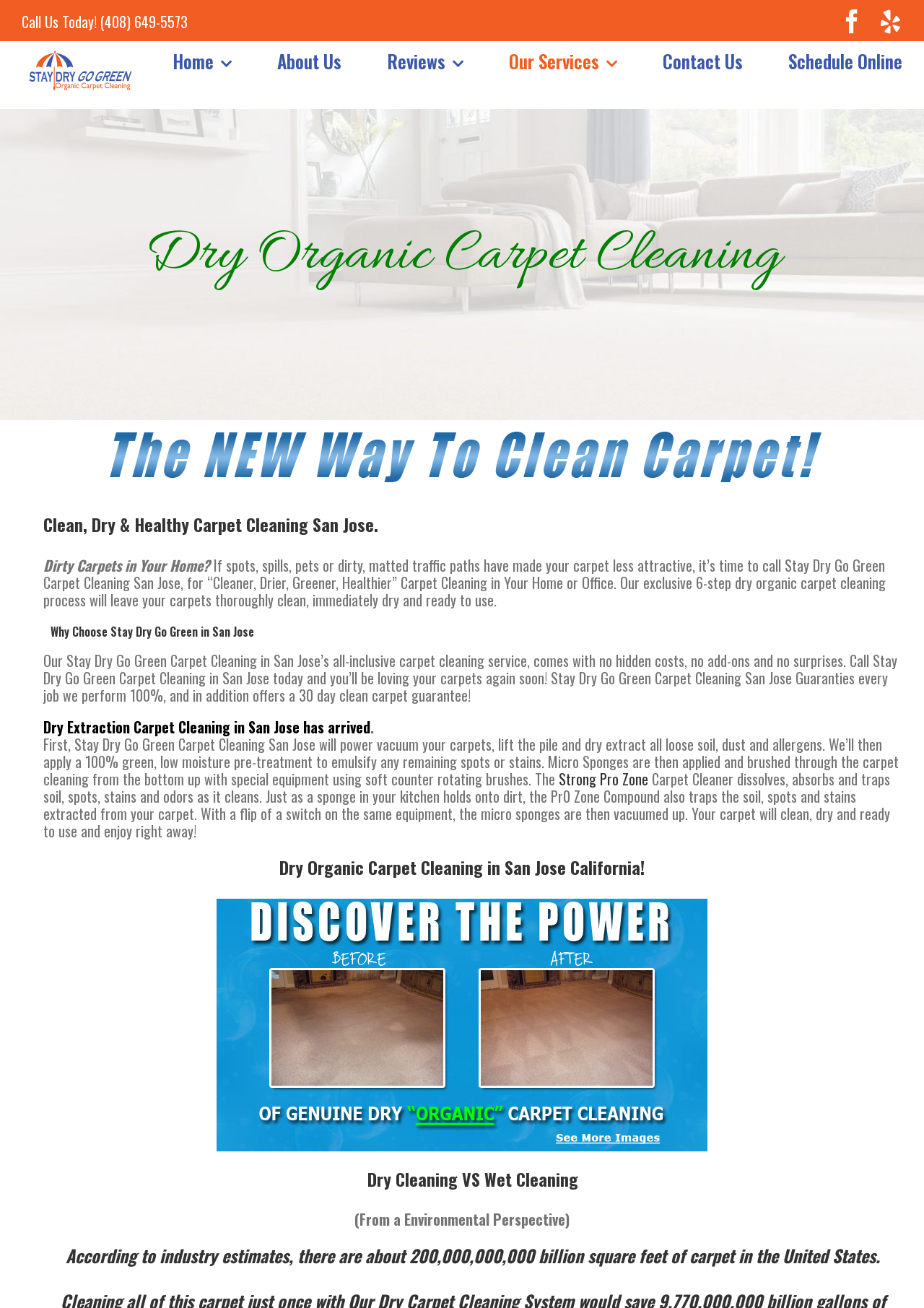Using the provided element description "Go to Top", determine the bounding box coordinates of the UI element.

[0.904, 0.687, 0.941, 0.706]